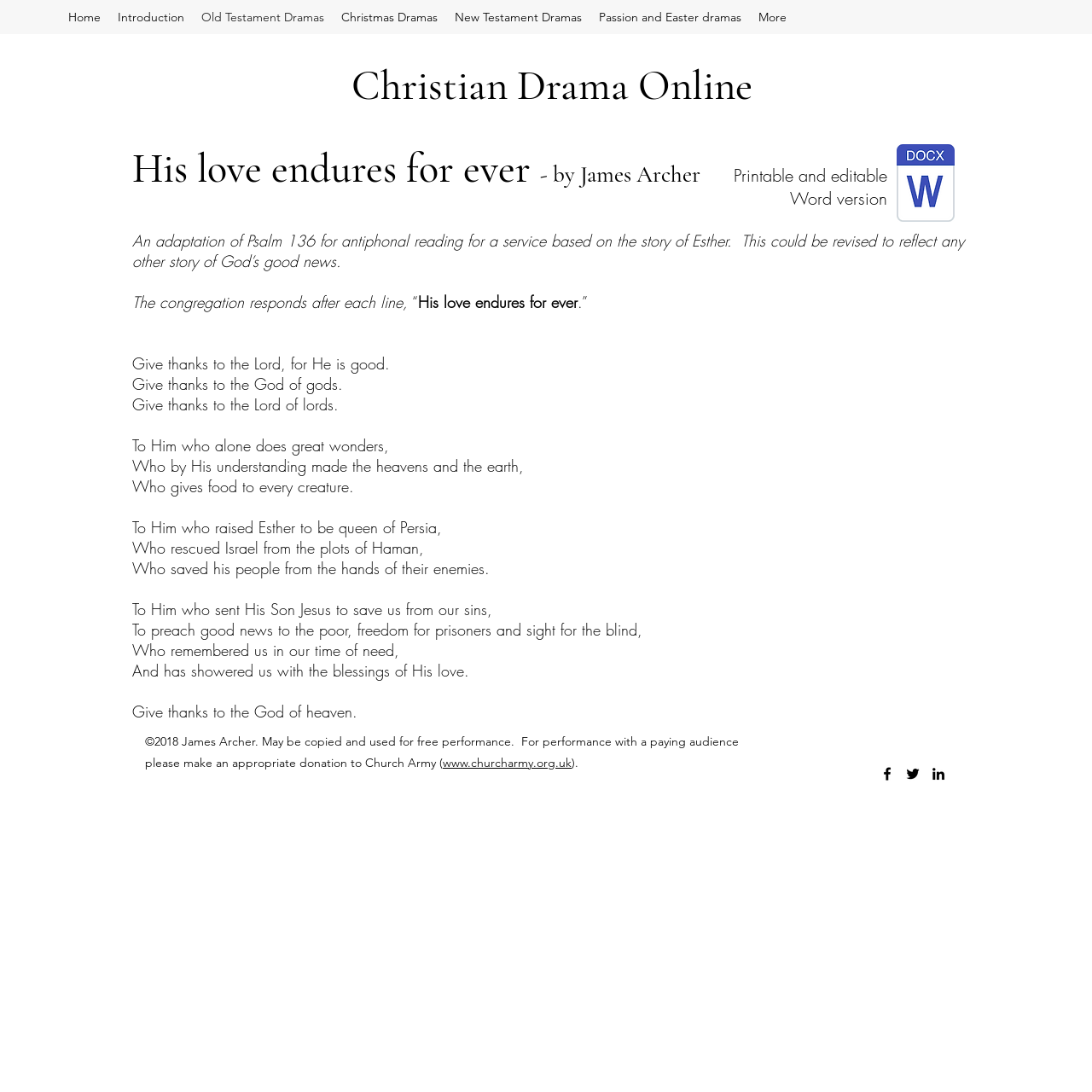Create an elaborate caption for the webpage.

This webpage is about Christian Drama Online, specifically featuring a drama titled "His love endures for ever" by James Archer. At the top, there is a navigation bar with links to different sections of the website, including "Home", "Introduction", "Old Testament Dramas", "Christmas Dramas", "New Testament Dramas", "Passion and Easter dramas", and "More". 

Below the navigation bar, there is a heading that reads "Christian Drama Online". Underneath, there is a link to "Christian Drama". 

The main content of the webpage is divided into two sections. On the left, there is a heading that reads "His love endures for ever - by James Archer", followed by a description of the drama, which is an adaptation of Psalm 136 for antiphonal reading. The description explains that the congregation responds after each line, and provides the script for the drama, which includes phrases such as "Give thanks to the Lord, for He is good", "To Him who alone does great wonders", and "To Him who sent His Son Jesus to save us from our sins".

On the right side of the main content, there is a link to a downloadable Word document of the drama, labeled "Adaptation of Psalm 136.doc", along with a note that it is a printable and editable version.

At the bottom of the webpage, there is a copyright notice that reads "©2018 James Archer. May be copied and used for free performance. For performance with a paying audience please make an appropriate donation to Church Army", along with a link to the Church Army website. There is also a social bar with three links to social media platforms.